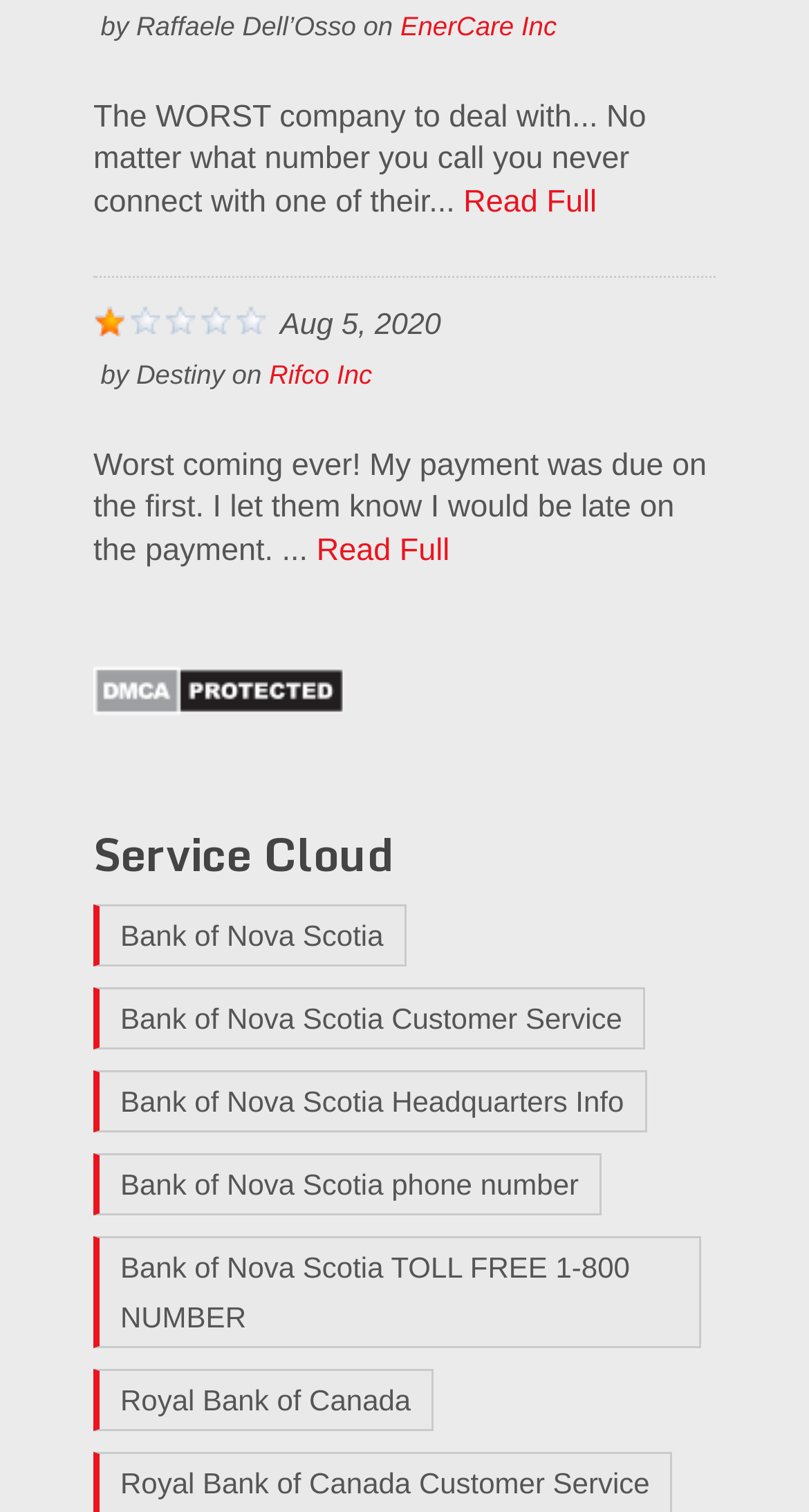Identify the bounding box coordinates of the area you need to click to perform the following instruction: "Get information about Bank of Nova Scotia customer service".

[0.115, 0.652, 0.797, 0.694]